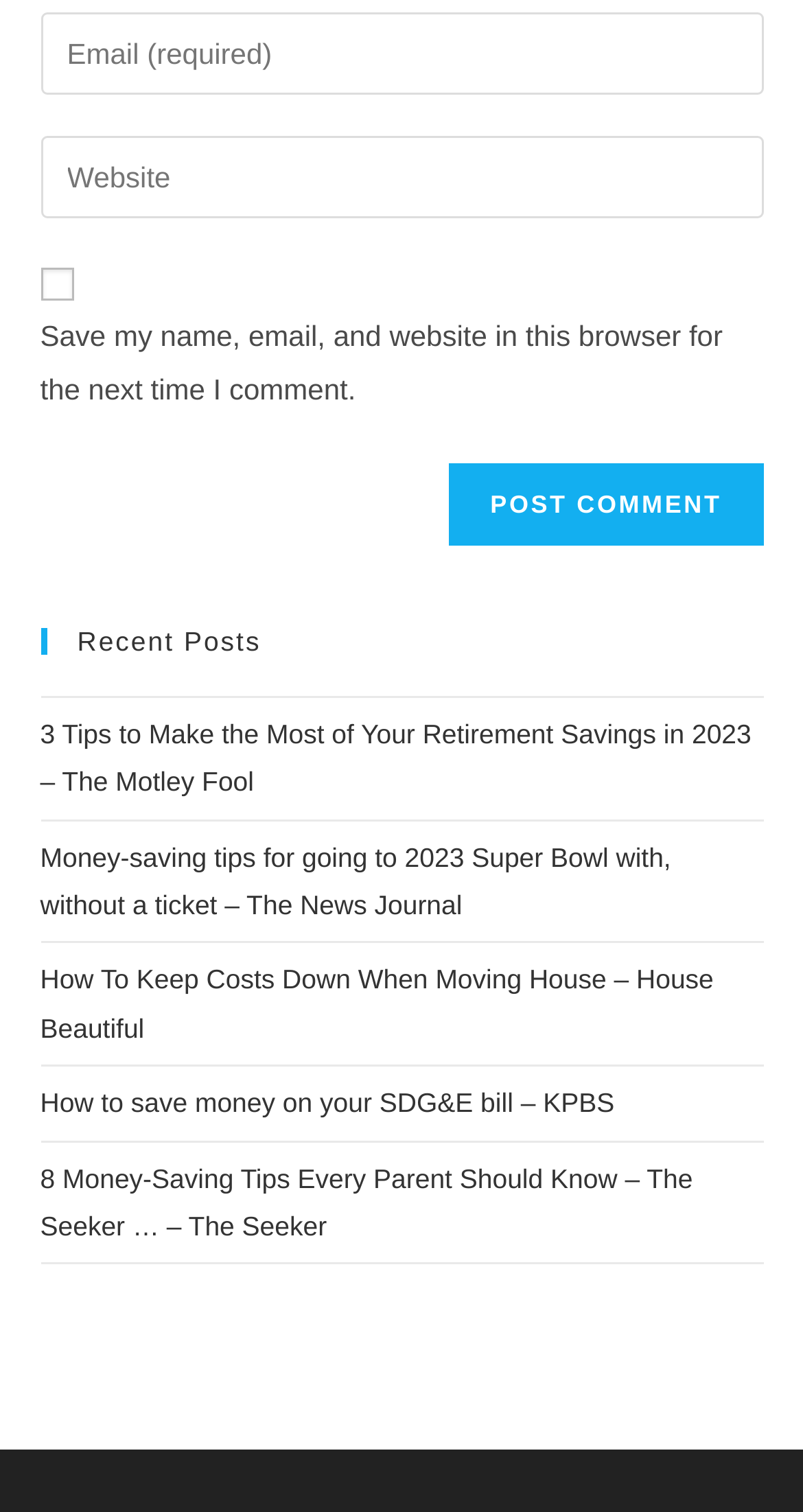Please identify the bounding box coordinates of the clickable area that will fulfill the following instruction: "Read recent post about retirement savings". The coordinates should be in the format of four float numbers between 0 and 1, i.e., [left, top, right, bottom].

[0.05, 0.475, 0.936, 0.527]